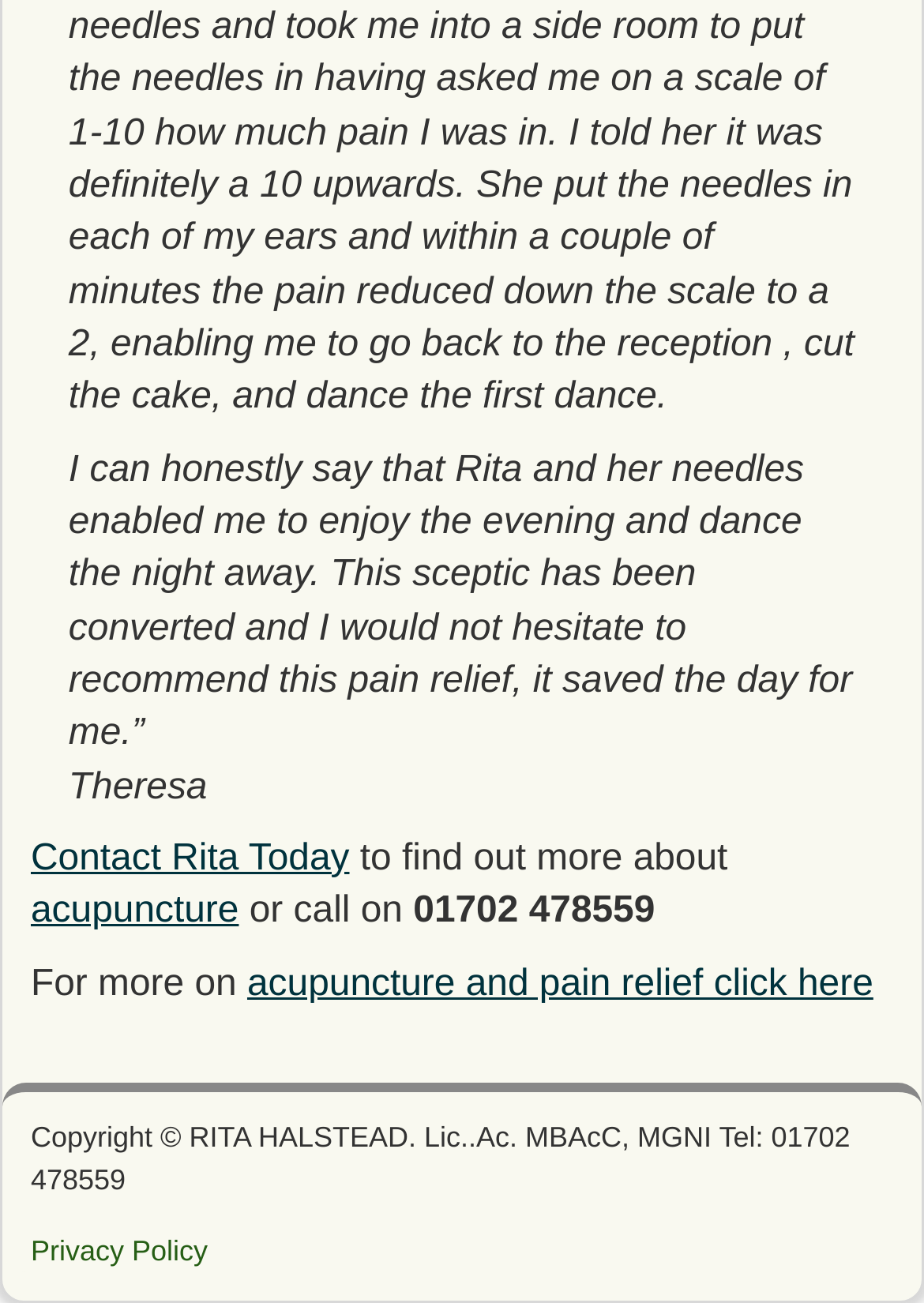Carefully examine the image and provide an in-depth answer to the question: What is the name of the person who wrote the testimonial?

The testimonial is written by Theresa, as indicated by the StaticText element with the text 'Theresa' at coordinates [0.074, 0.588, 0.224, 0.619].